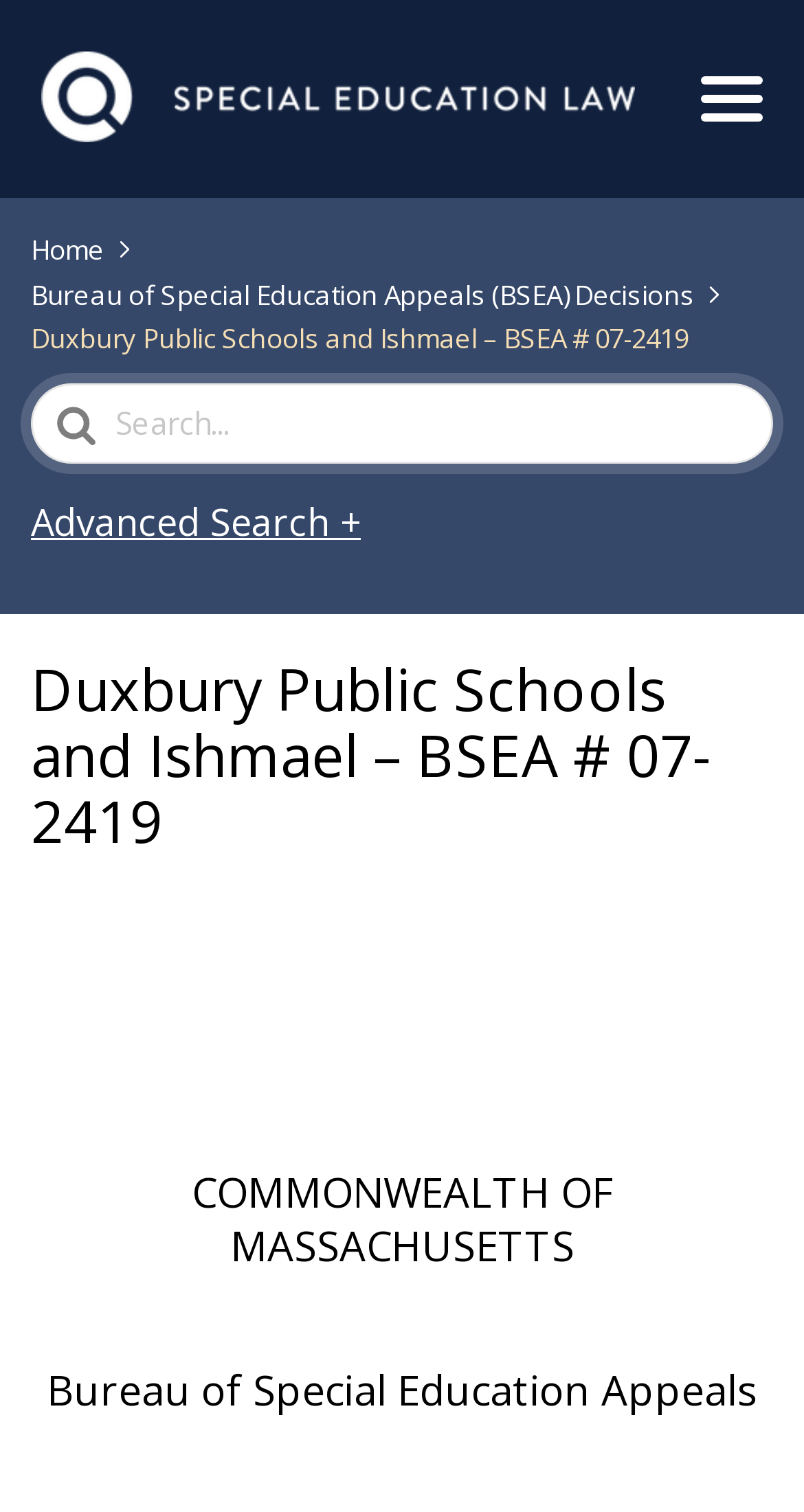Extract the bounding box coordinates of the UI element described: "Menu". Provide the coordinates in the format [left, top, right, bottom] with values ranging from 0 to 1.

[0.872, 0.05, 0.949, 0.08]